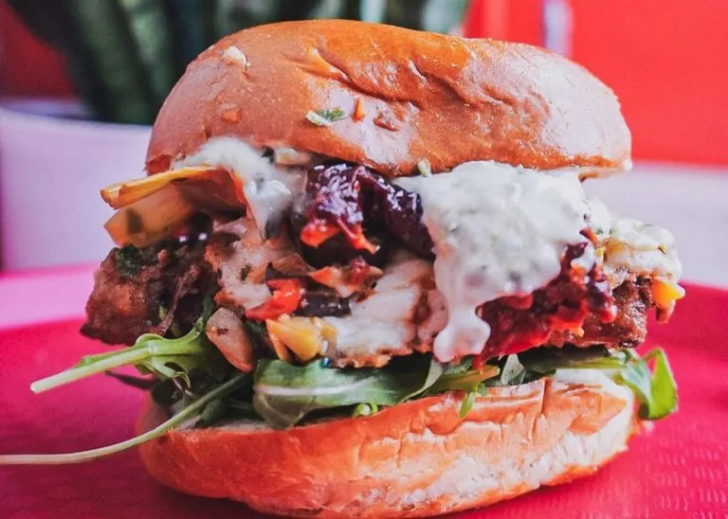What is the atmosphere of The Be-hive Deli + Market?
Examine the image closely and answer the question with as much detail as possible.

The caption states that the backdrop of the image 'emphasizes the deli's lively atmosphere', implying that the atmosphere of The Be-hive Deli + Market is lively and energetic.